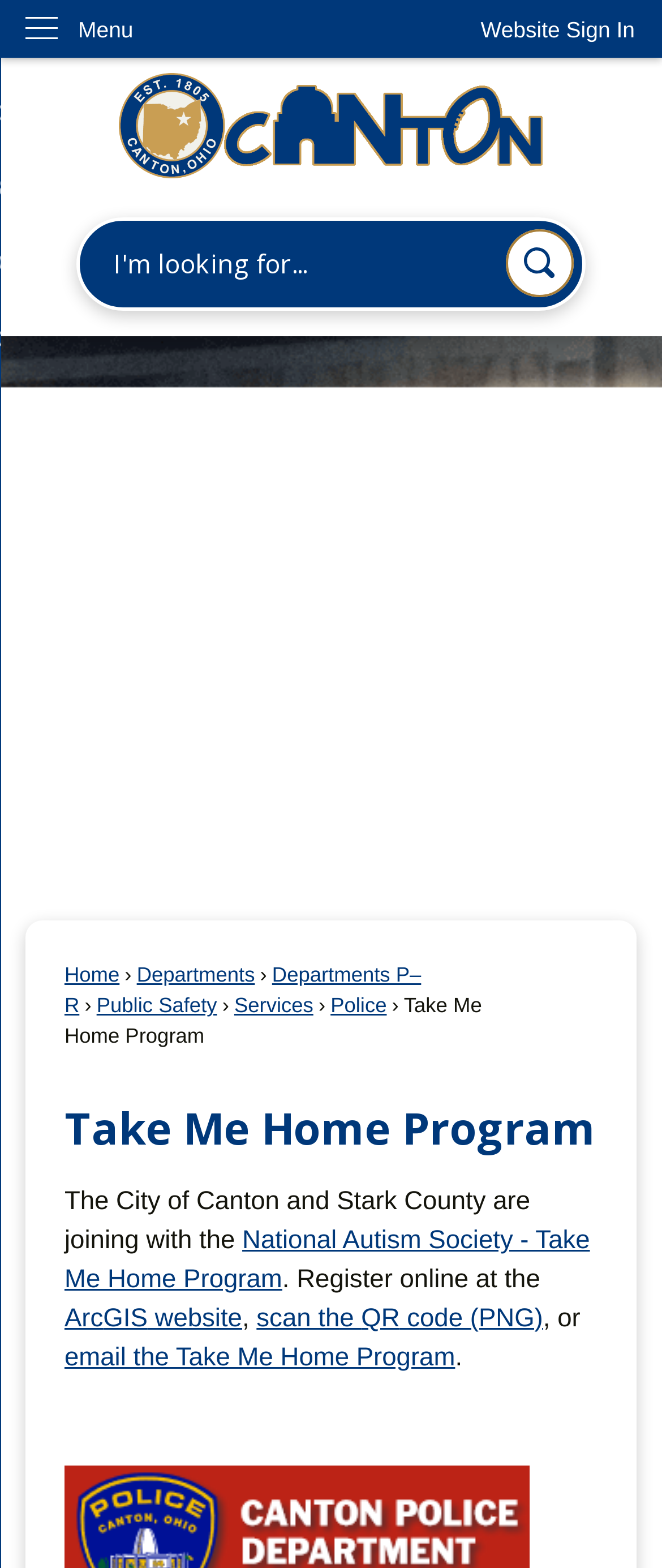Describe all the visual and textual components of the webpage comprehensively.

The webpage is about the "Take Me Home Program" in Canton, Ohio. At the top left corner, there is a link to skip to the main content. Next to it, there is a button to sign in to the website. A menu with a vertical orientation is located at the top left, with a label "Menu". 

Below the menu, there is a link to the "OH Canton Home Page" with an accompanying image. A search region is located at the top center, containing a search textbox and a search button with an image. 

On the left side, there are several links to different sections of the website, including "Home", "Departments", "Public Safety", "Services", and "Police". Below these links, there is a heading that reads "Take Me Home Program". 

The main content of the webpage starts with a static text that describes the program, followed by a link to the "National Autism Society - Take Me Home Program" website. The text continues to explain how to register for the program, with links to the "ArcGIS website" and an option to scan a QR code. There are also links to email the Take Me Home Program. 

At the bottom of the page, there are two links to navigate through a slideshow, with arrow icons pointing to the next and previous slides.